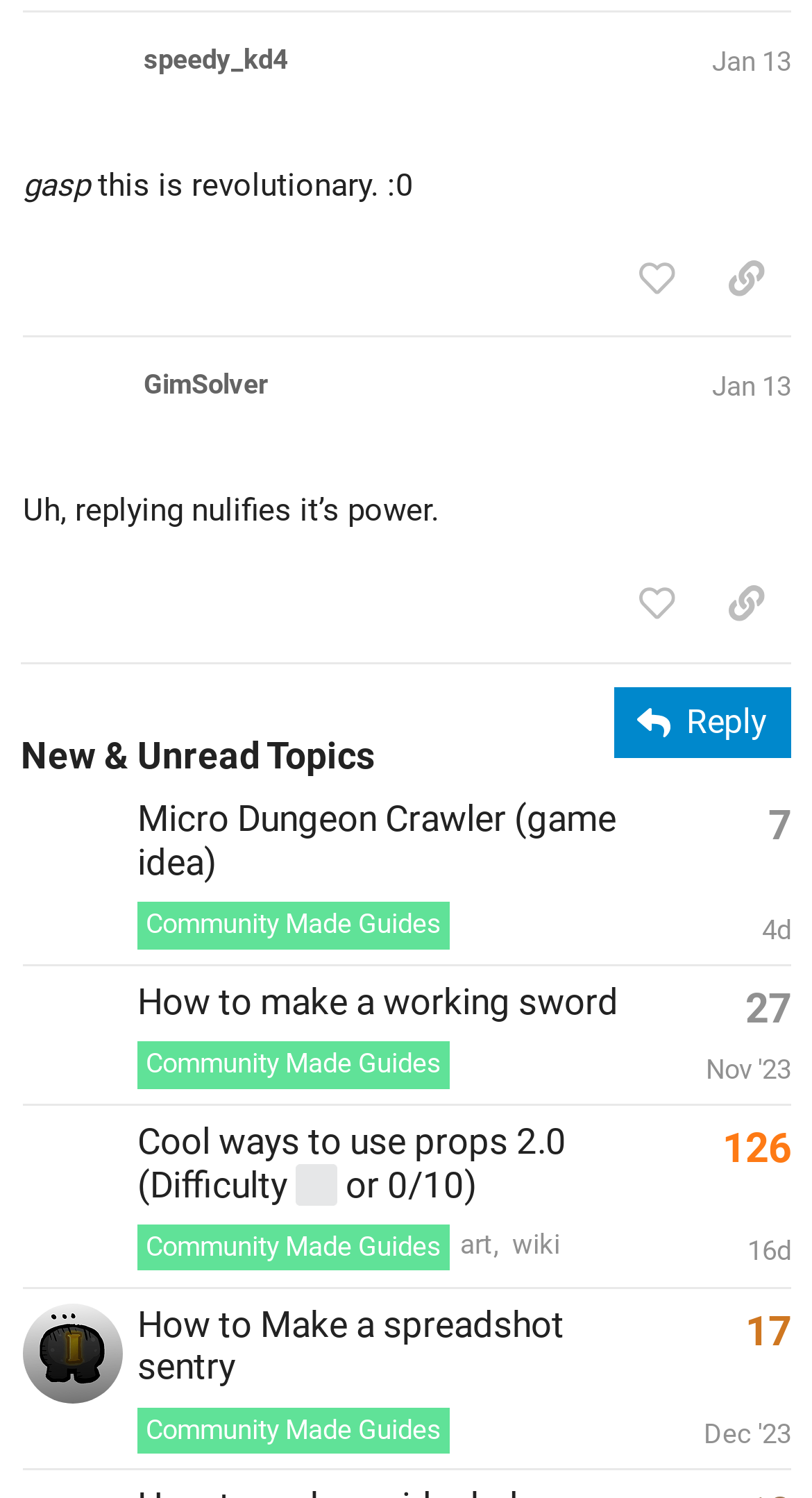Find the bounding box coordinates for the area that must be clicked to perform this action: "Reply to the post".

[0.756, 0.459, 0.974, 0.506]